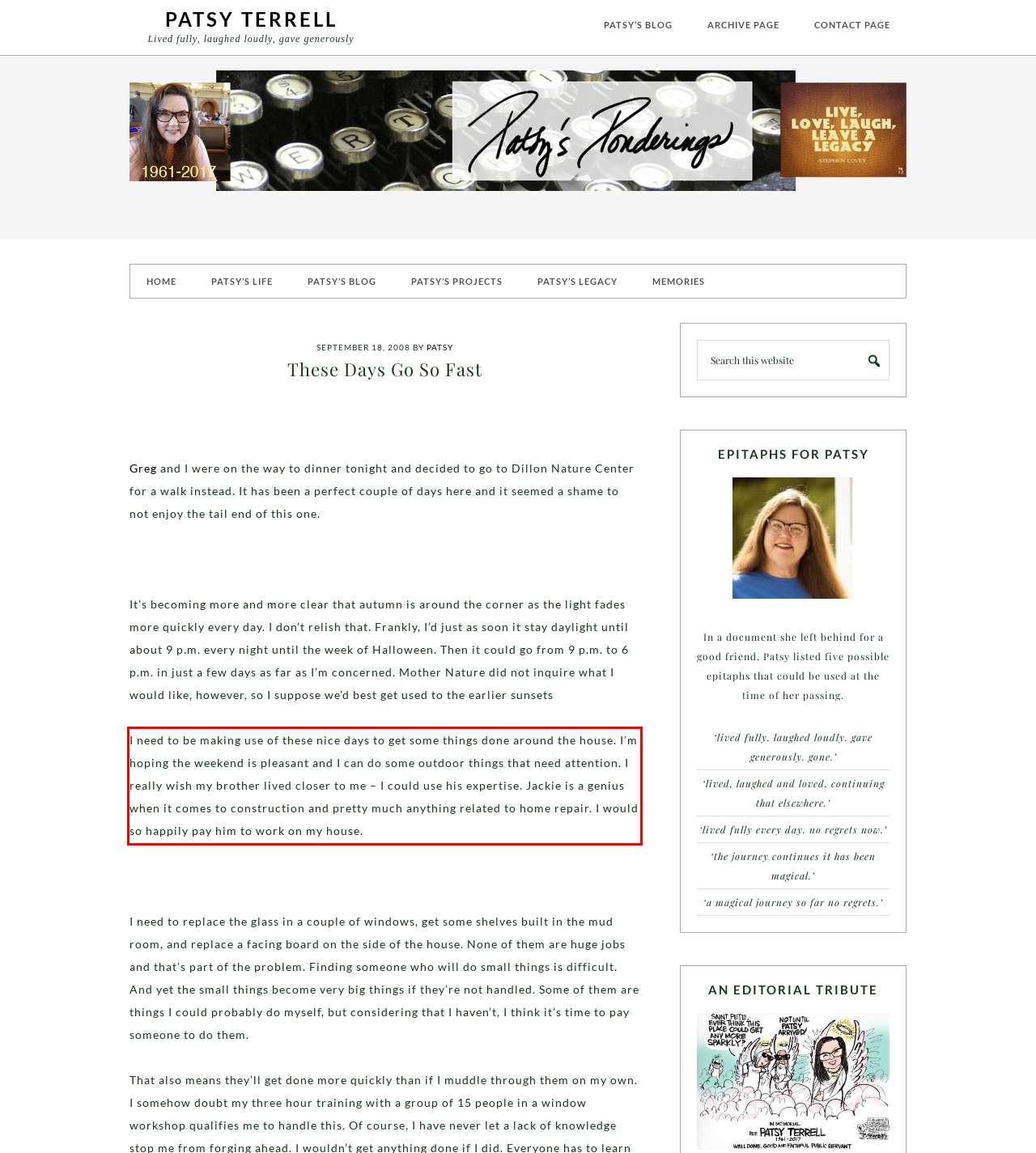Given a screenshot of a webpage, identify the red bounding box and perform OCR to recognize the text within that box.

I need to be making use of these nice days to get some things done around the house. I’m hoping the weekend is pleasant and I can do some outdoor things that need attention. I really wish my brother lived closer to me – I could use his expertise. Jackie is a genius when it comes to construction and pretty much anything related to home repair. I would so happily pay him to work on my house.